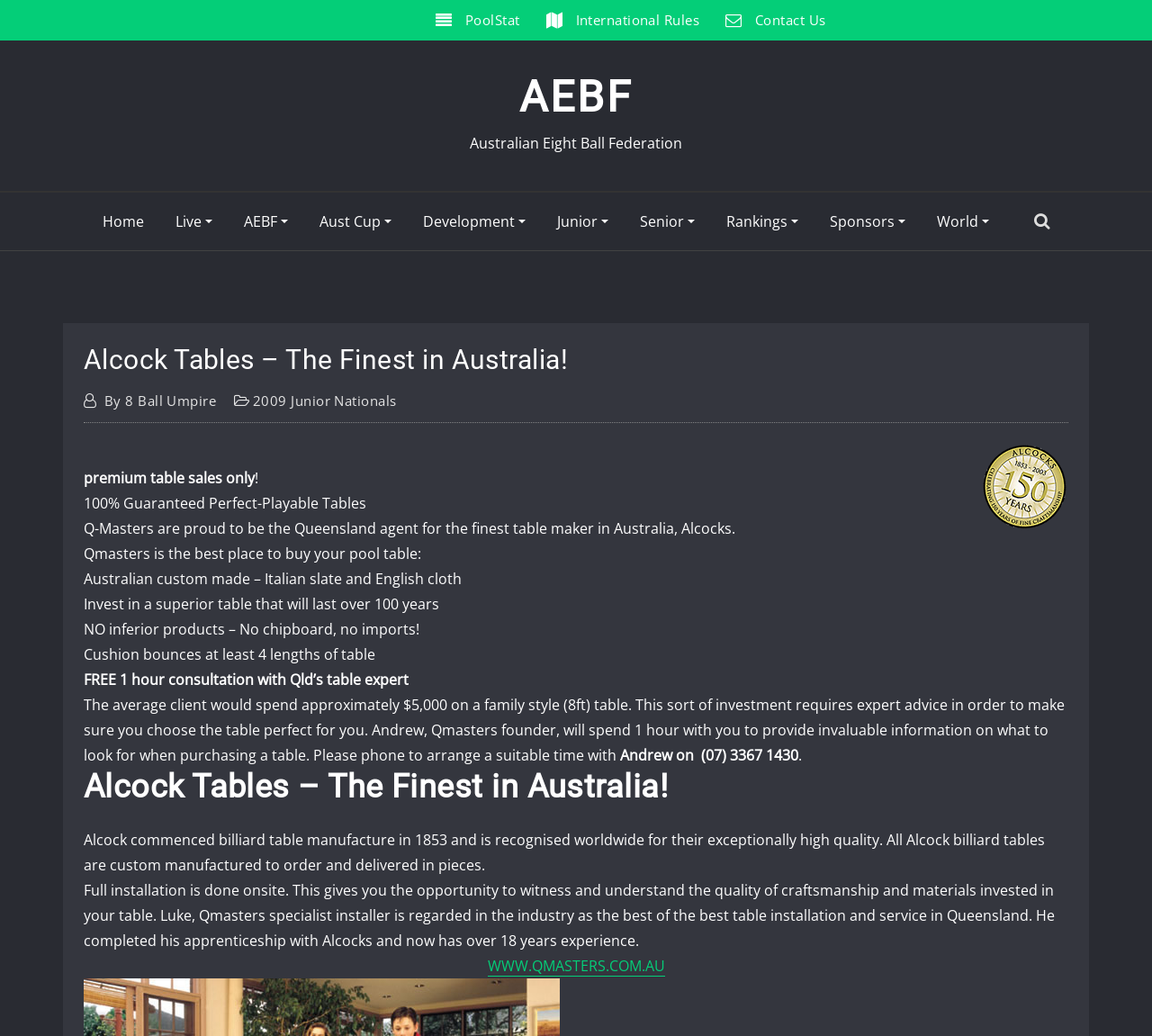Who is the founder of Qmasters?
Refer to the screenshot and answer in one word or phrase.

Andrew